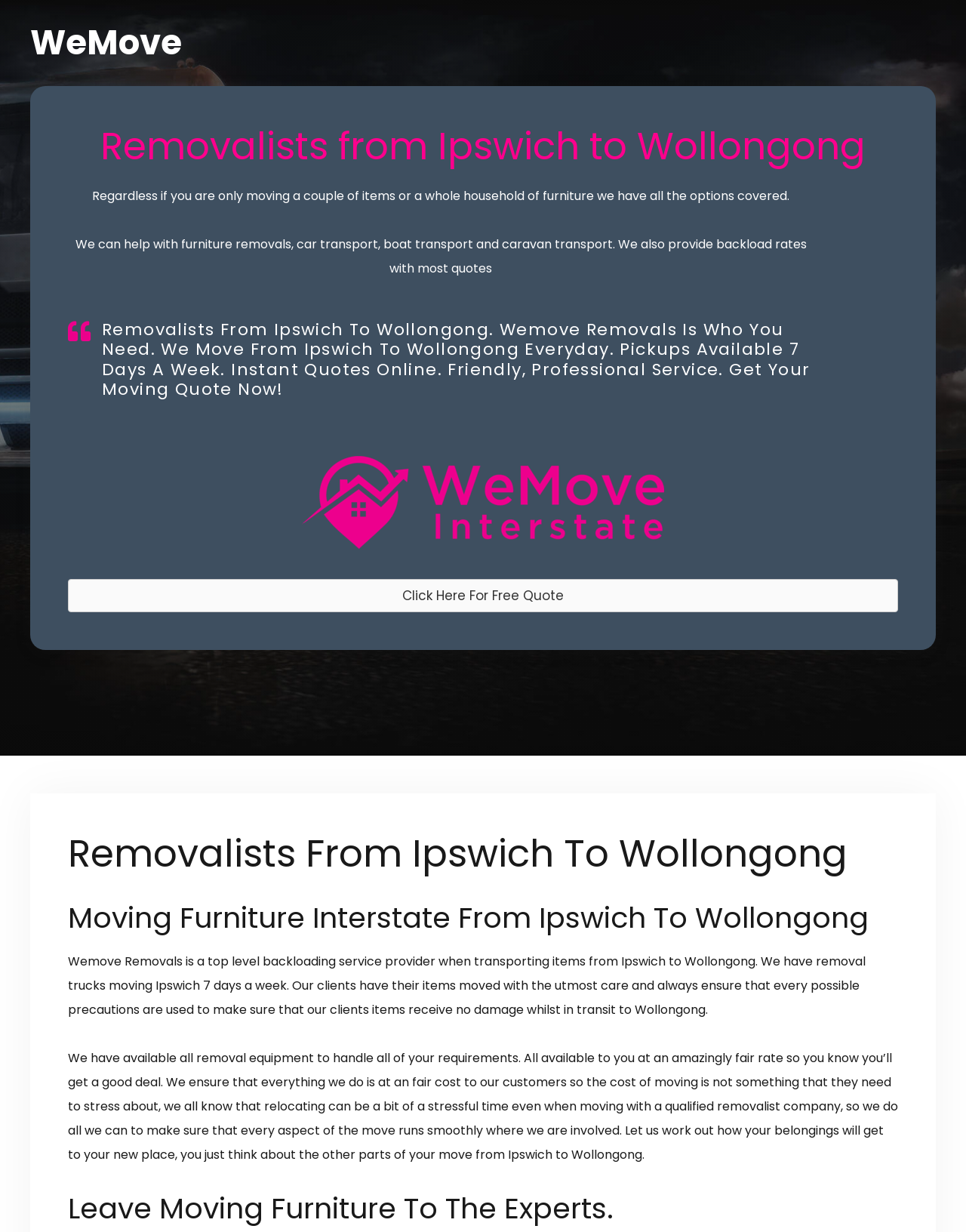Please find the bounding box for the UI component described as follows: "Review Request".

None